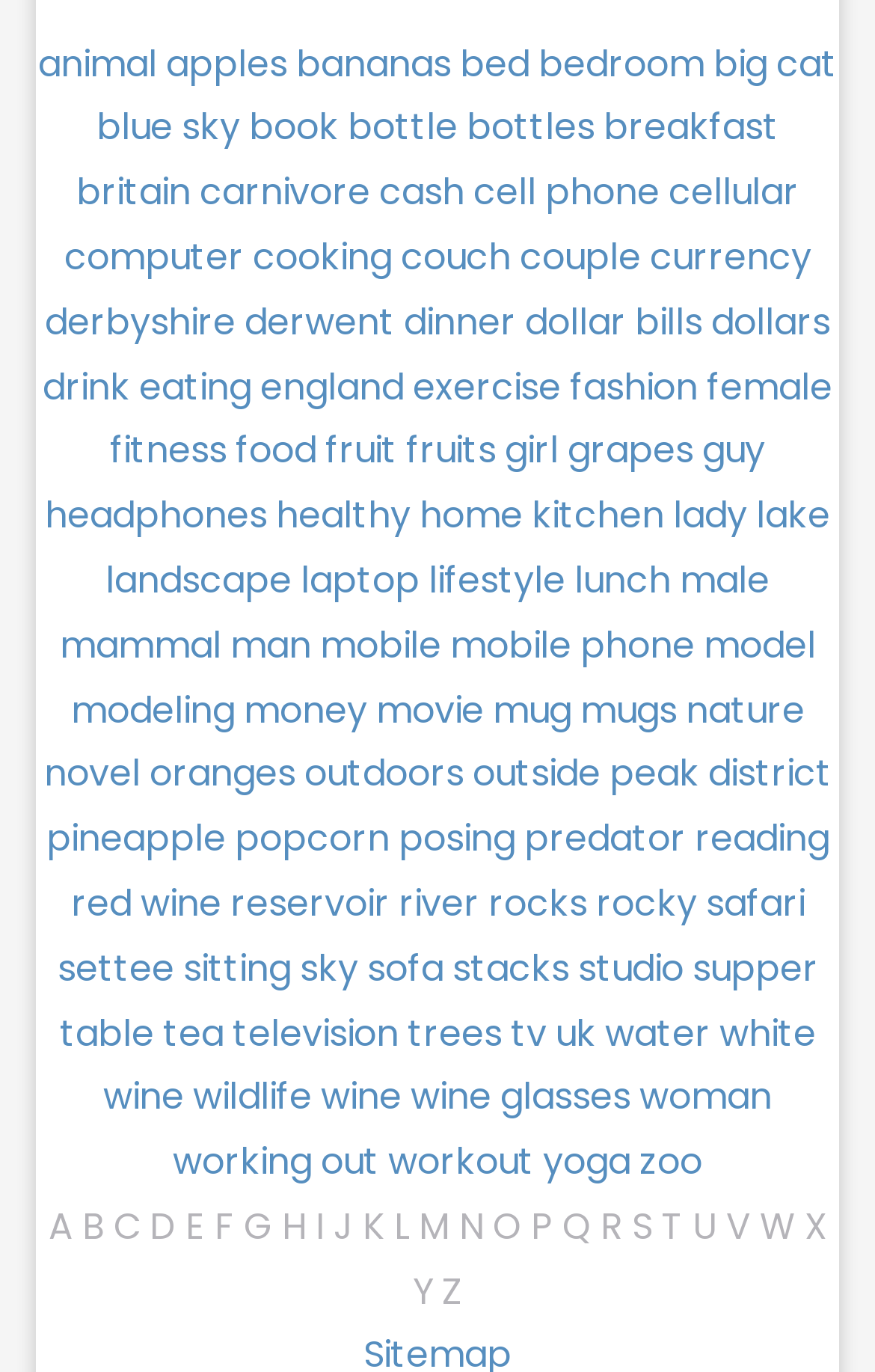Are there any links related to food on the webpage? Examine the screenshot and reply using just one word or a brief phrase.

yes